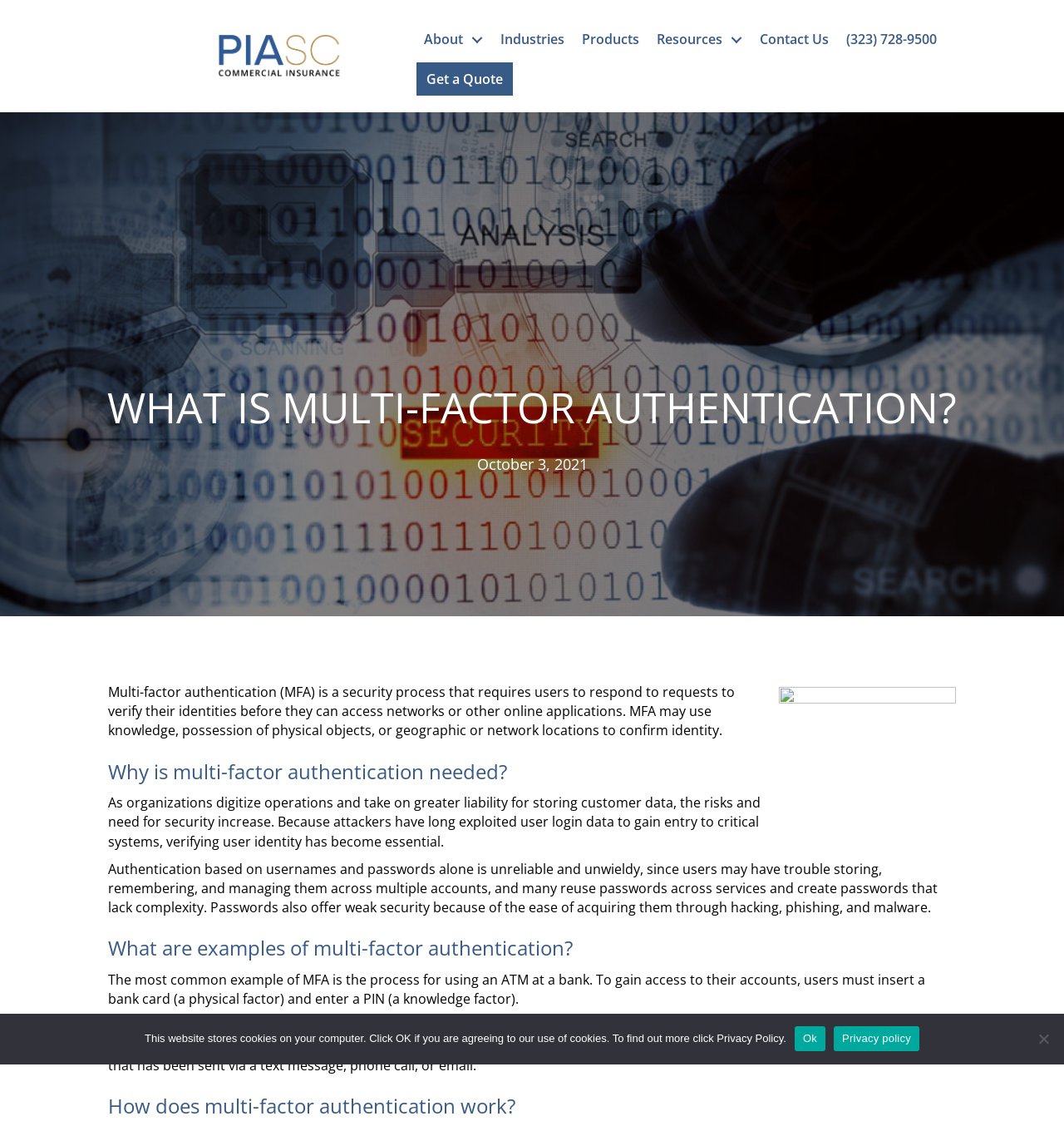Find the headline of the webpage and generate its text content.

WHAT IS MULTI-FACTOR AUTHENTICATION?